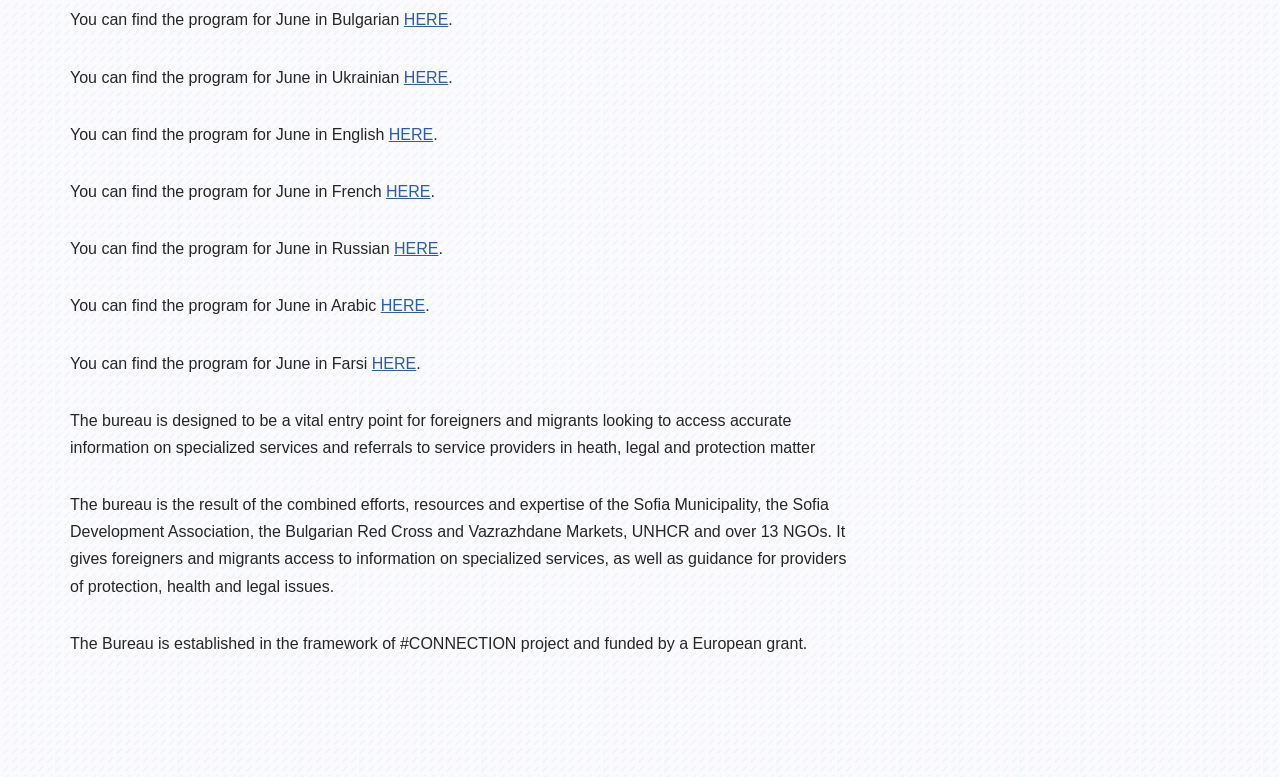Respond concisely with one word or phrase to the following query:
What languages are the programs available in?

Multiple languages